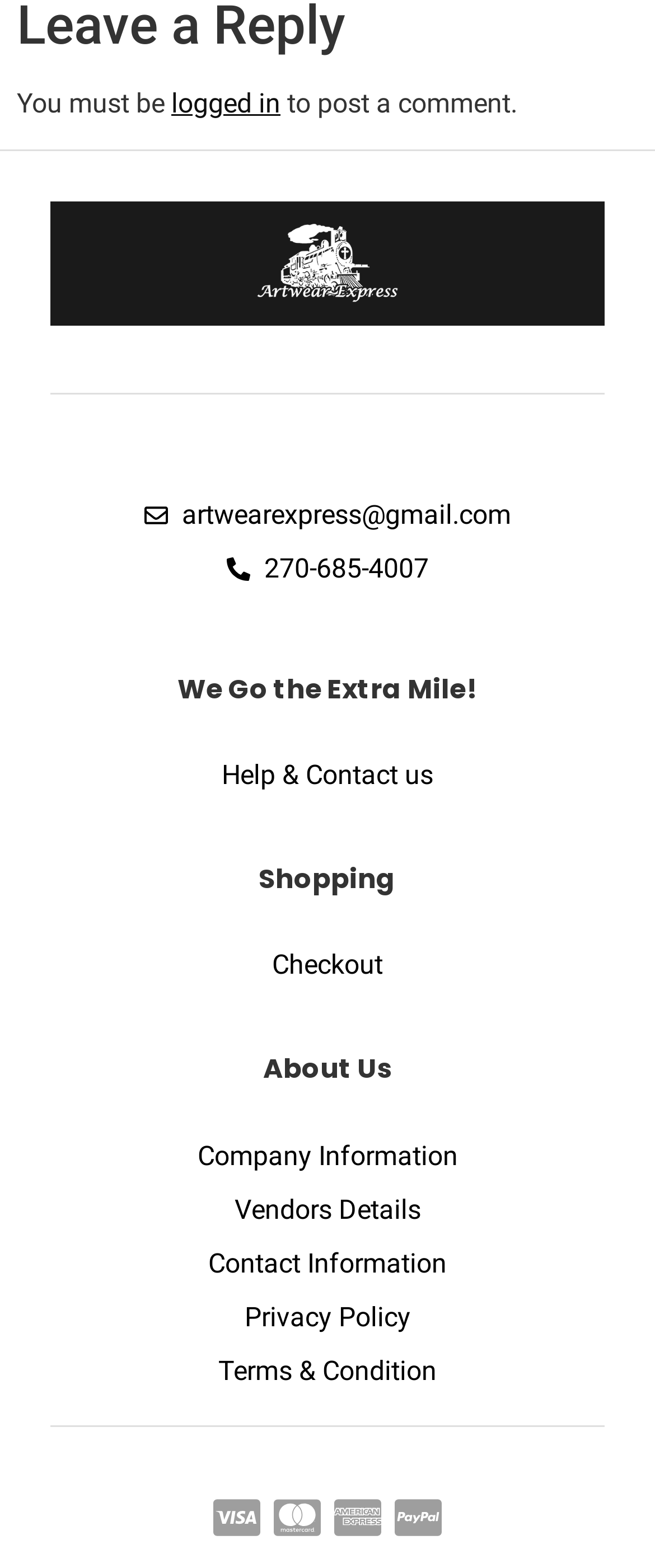Please identify the bounding box coordinates of the element that needs to be clicked to execute the following command: "Contact us through email". Provide the bounding box using four float numbers between 0 and 1, formatted as [left, top, right, bottom].

[0.077, 0.316, 0.923, 0.342]